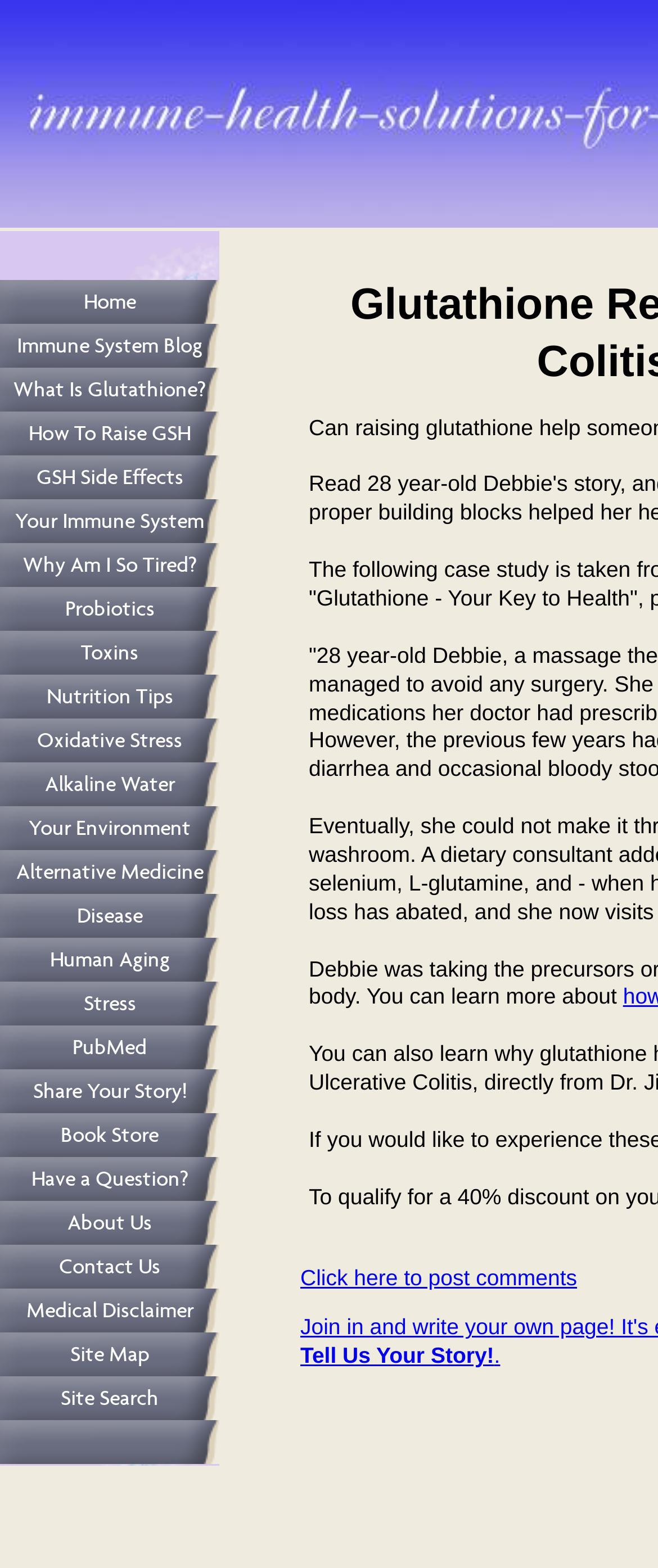Highlight the bounding box coordinates of the element you need to click to perform the following instruction: "Go to Home page."

[0.0, 0.179, 0.333, 0.207]